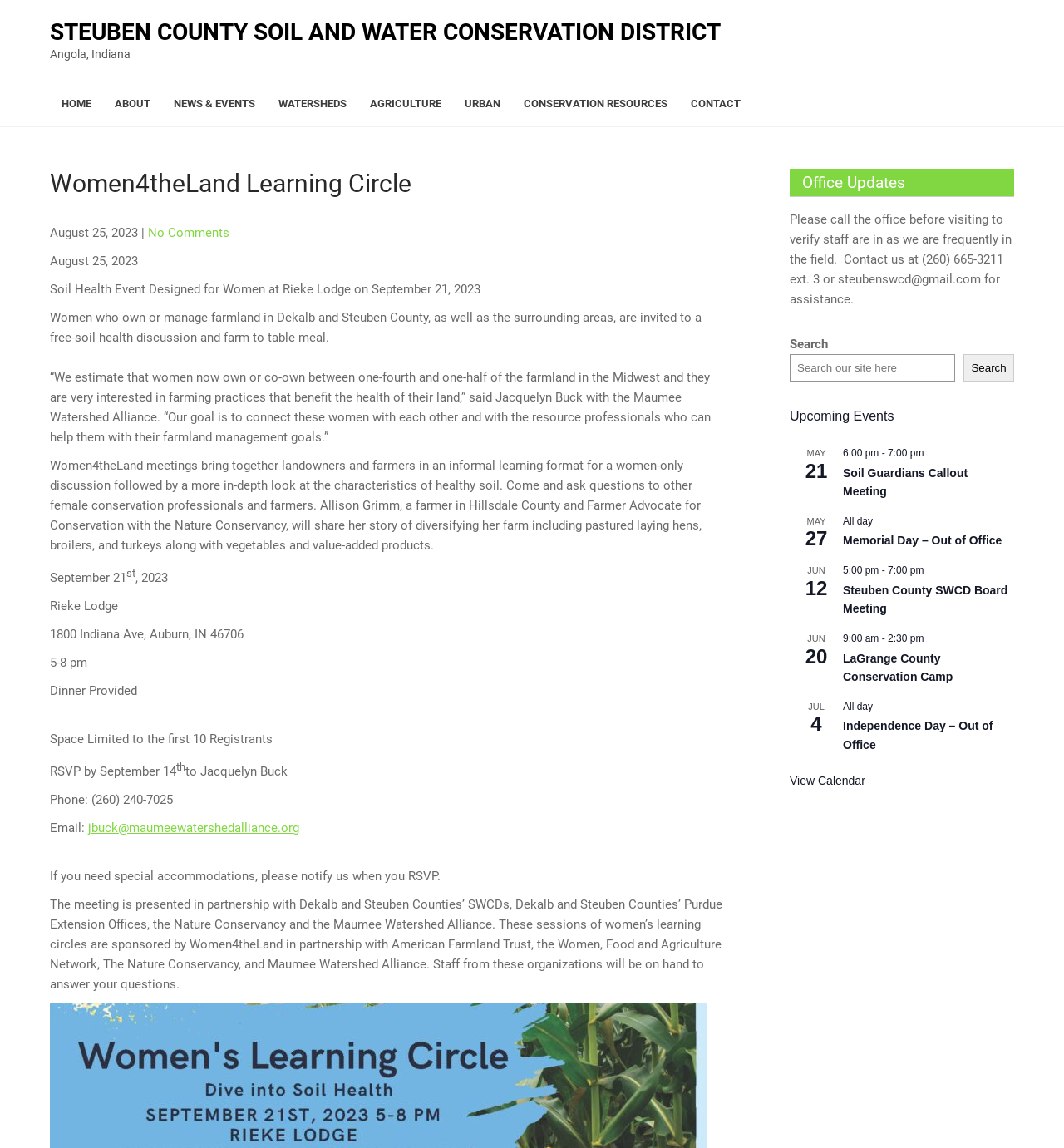What is the phone number to RSVP for the Soil Health Event?
Give a detailed response to the question by analyzing the screenshot.

The webpage provides the contact information to RSVP for the Soil Health Event, which includes the phone number (260) 240-7025.